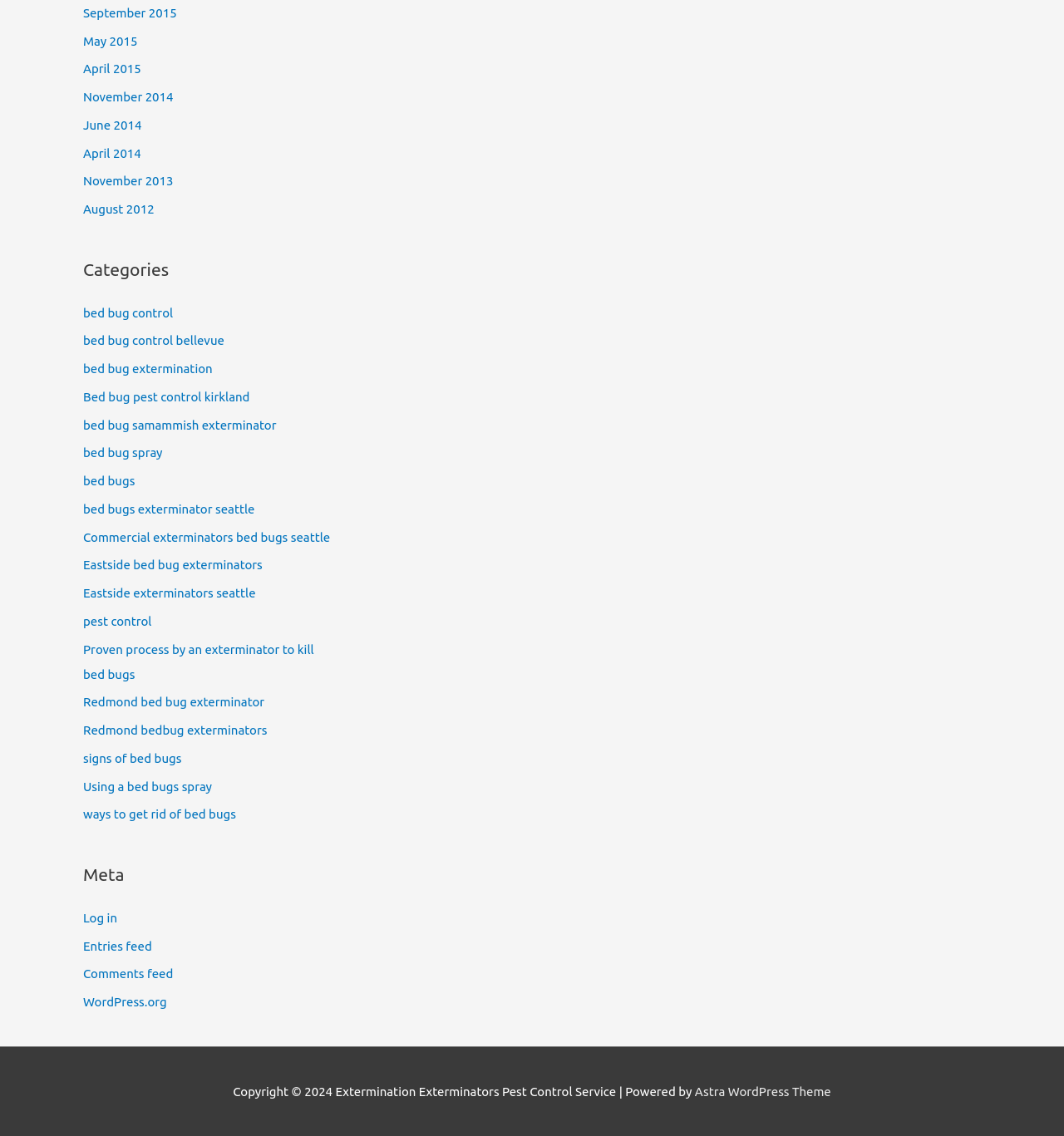Determine the bounding box coordinates of the region that needs to be clicked to achieve the task: "Learn about bed bug control".

[0.078, 0.269, 0.163, 0.281]